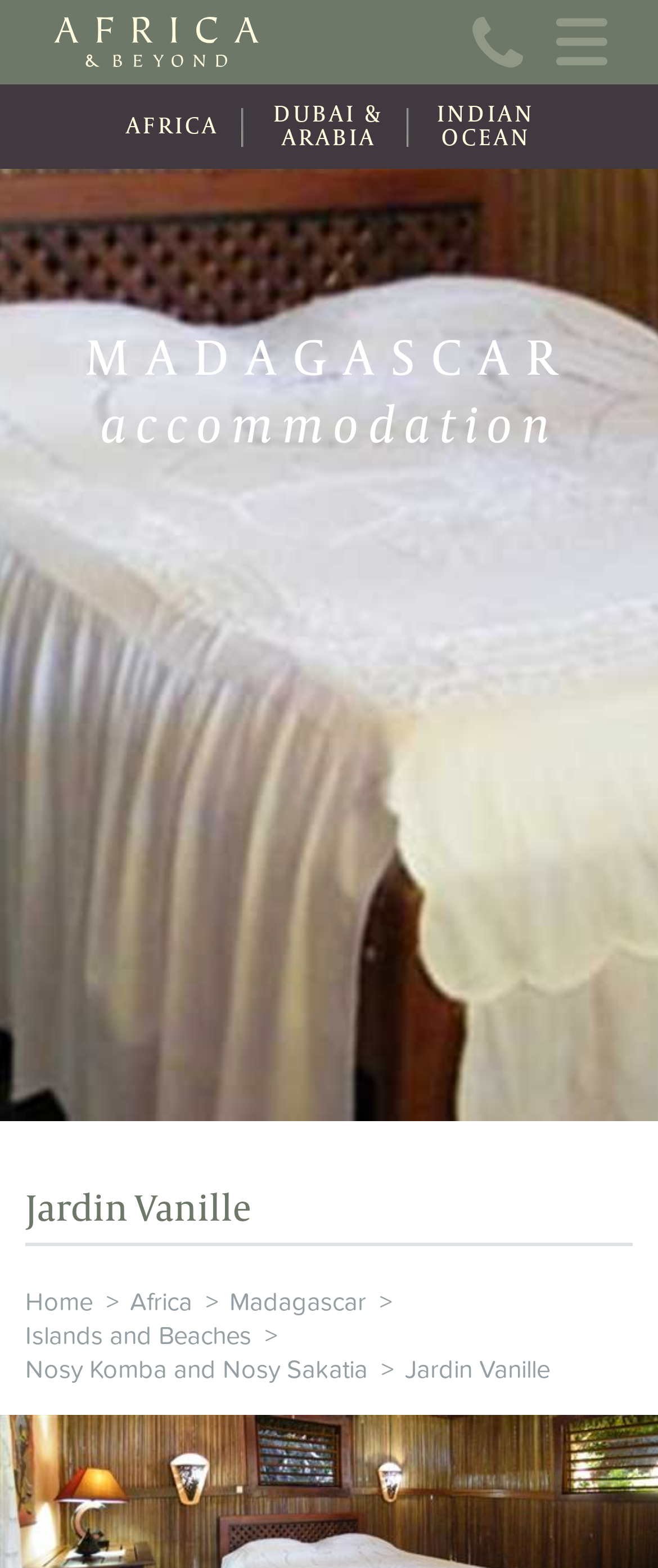Given the description of the UI element: "Nosy Komba and Nosy Sakatia", predict the bounding box coordinates in the form of [left, top, right, bottom], with each value being a float between 0 and 1.

[0.038, 0.864, 0.559, 0.883]